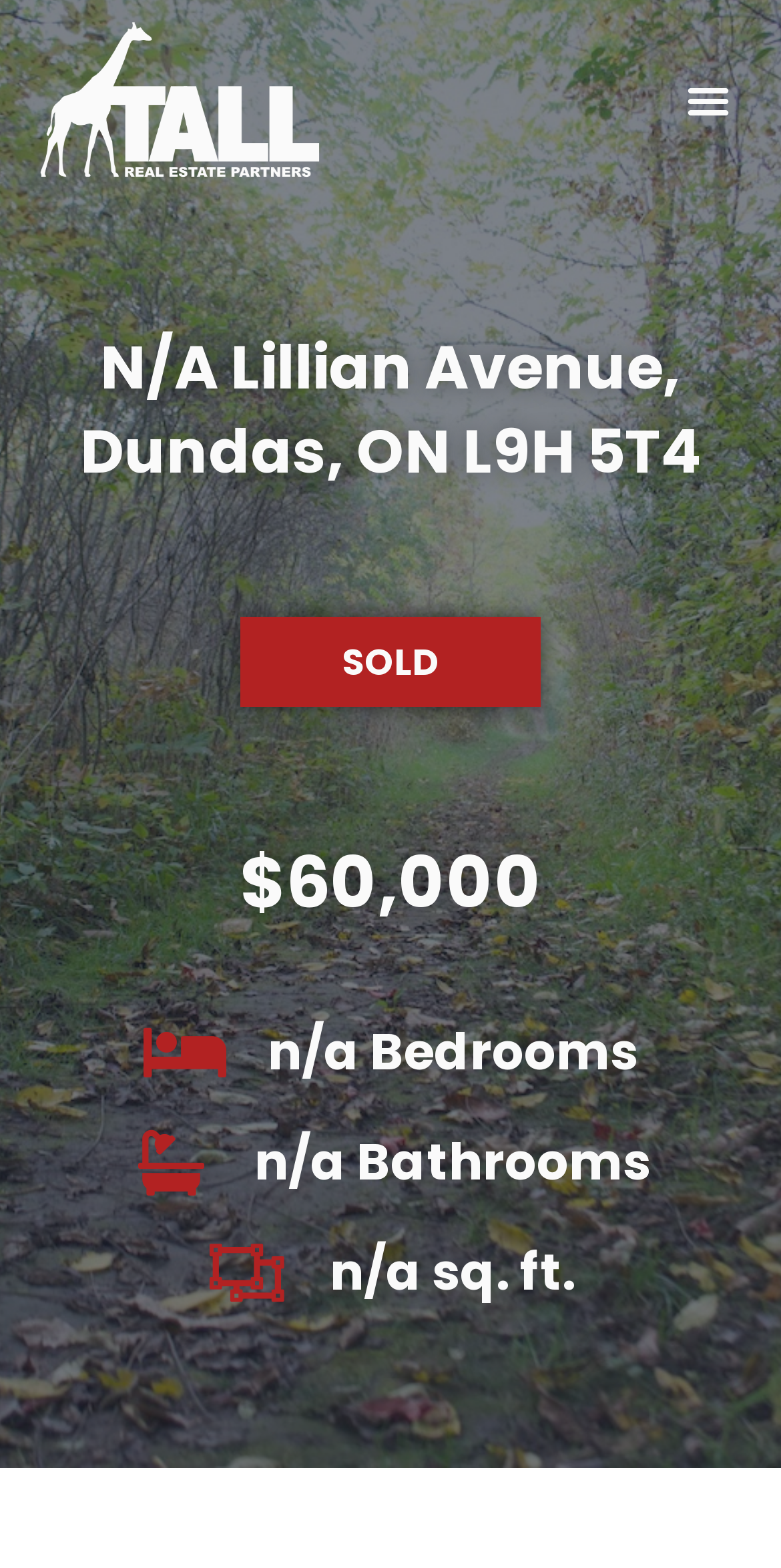Predict the bounding box coordinates for the UI element described as: "alt="TALL Real Estate Partners Logo"". The coordinates should be four float numbers between 0 and 1, presented as [left, top, right, bottom].

[0.051, 0.013, 0.474, 0.114]